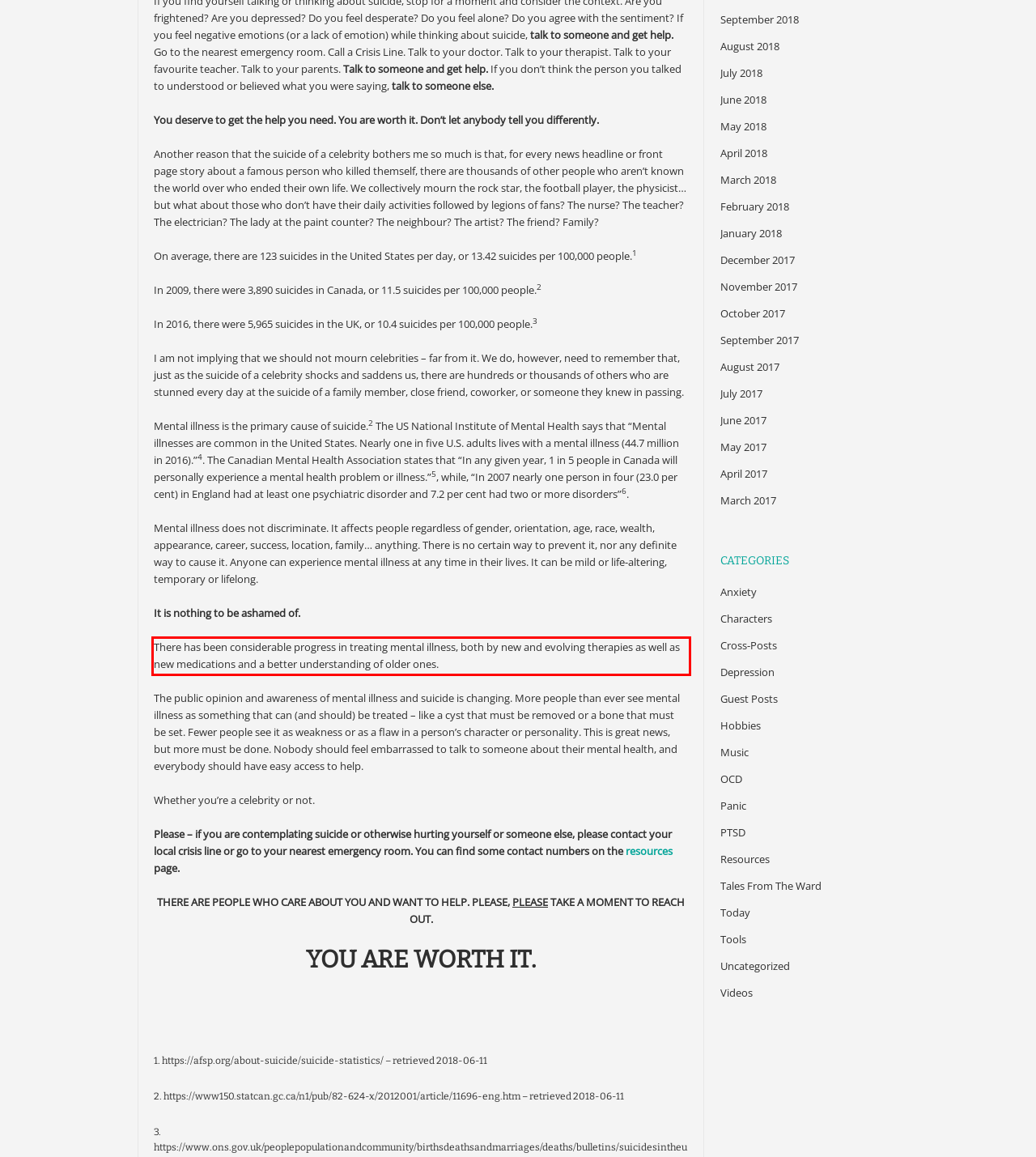Please identify and extract the text content from the UI element encased in a red bounding box on the provided webpage screenshot.

There has been considerable progress in treating mental illness, both by new and evolving therapies as well as new medications and a better understanding of older ones.